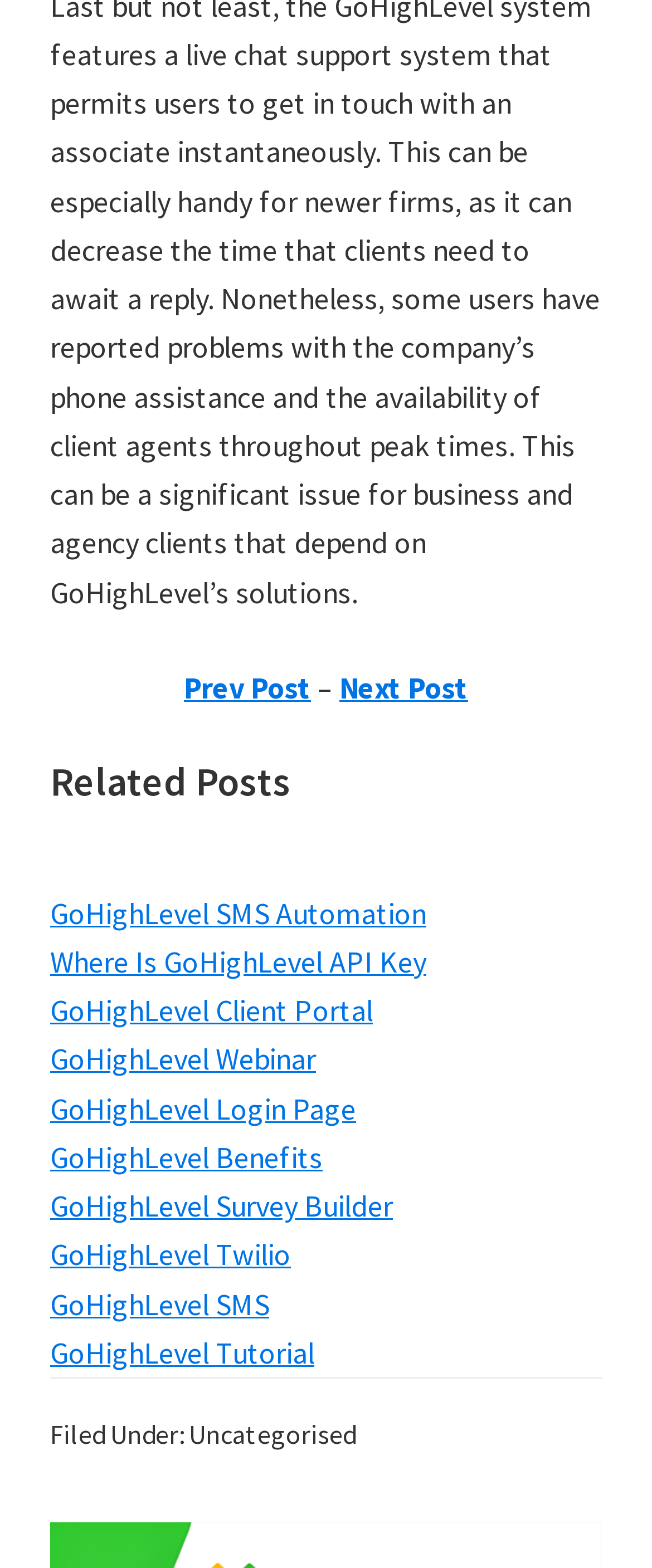What is the category of the current post? Examine the screenshot and reply using just one word or a brief phrase.

Uncategorised